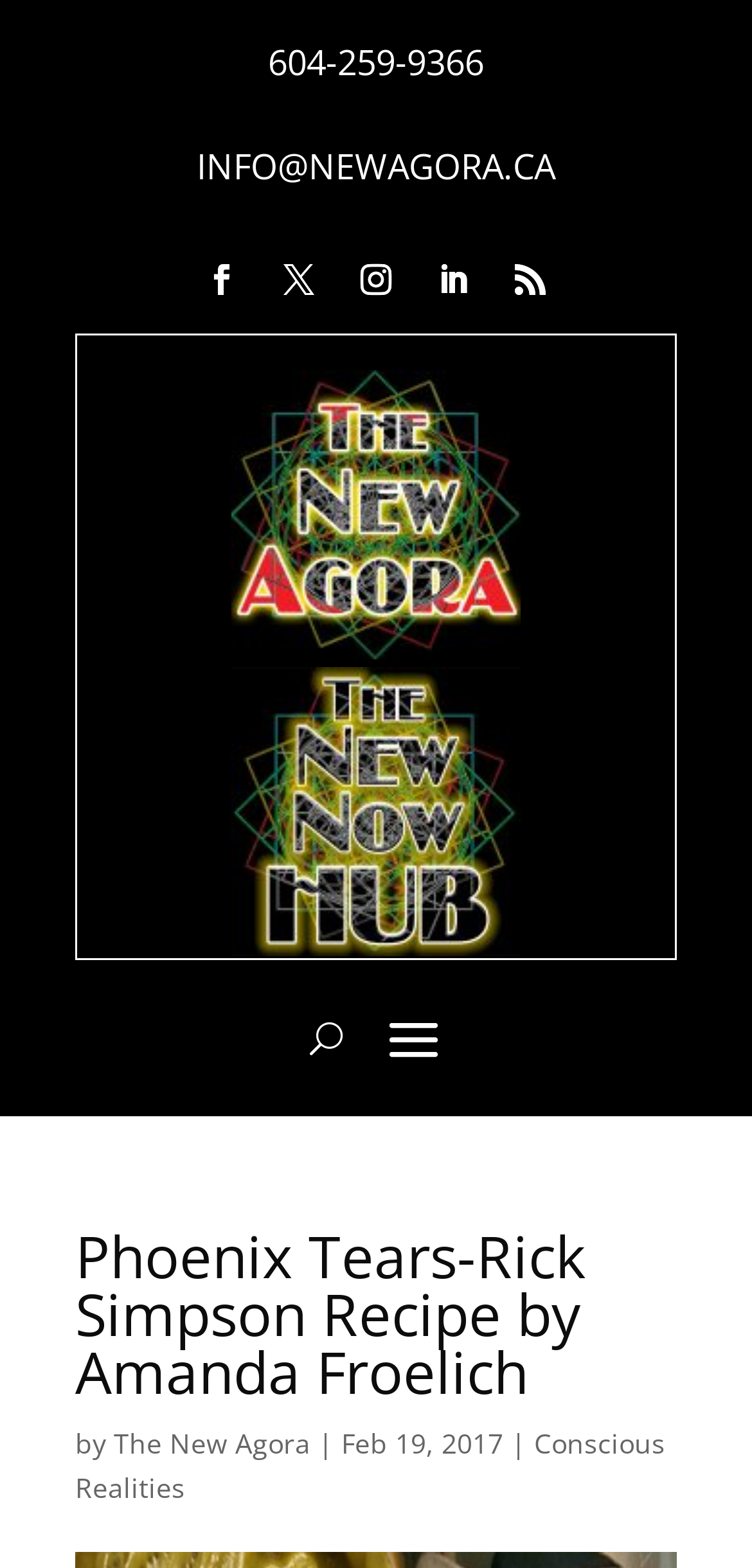Locate the bounding box coordinates of the element's region that should be clicked to carry out the following instruction: "View contact information". The coordinates need to be four float numbers between 0 and 1, i.e., [left, top, right, bottom].

None